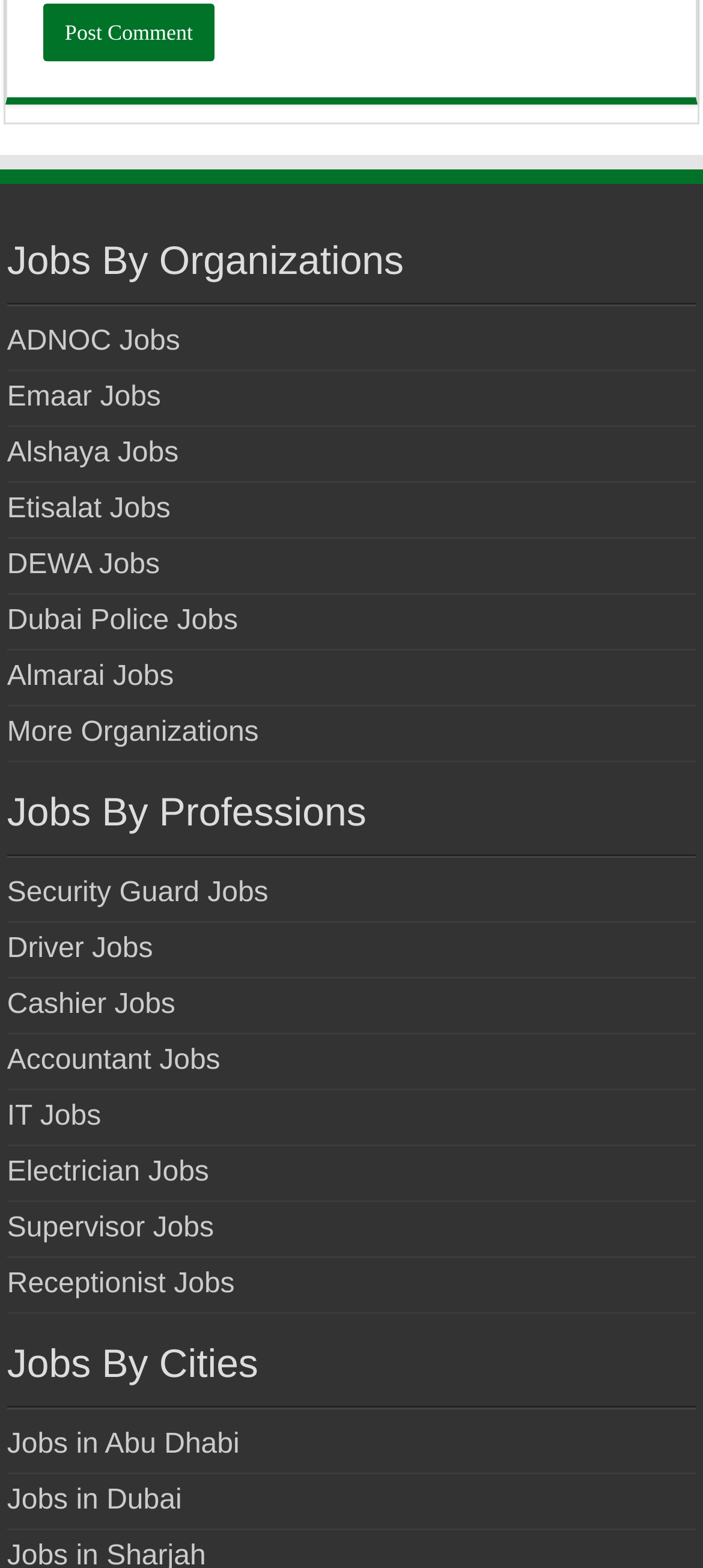Given the element description: "Michael Delahoyde, PhD", predict the bounding box coordinates of this UI element. The coordinates must be four float numbers between 0 and 1, given as [left, top, right, bottom].

None